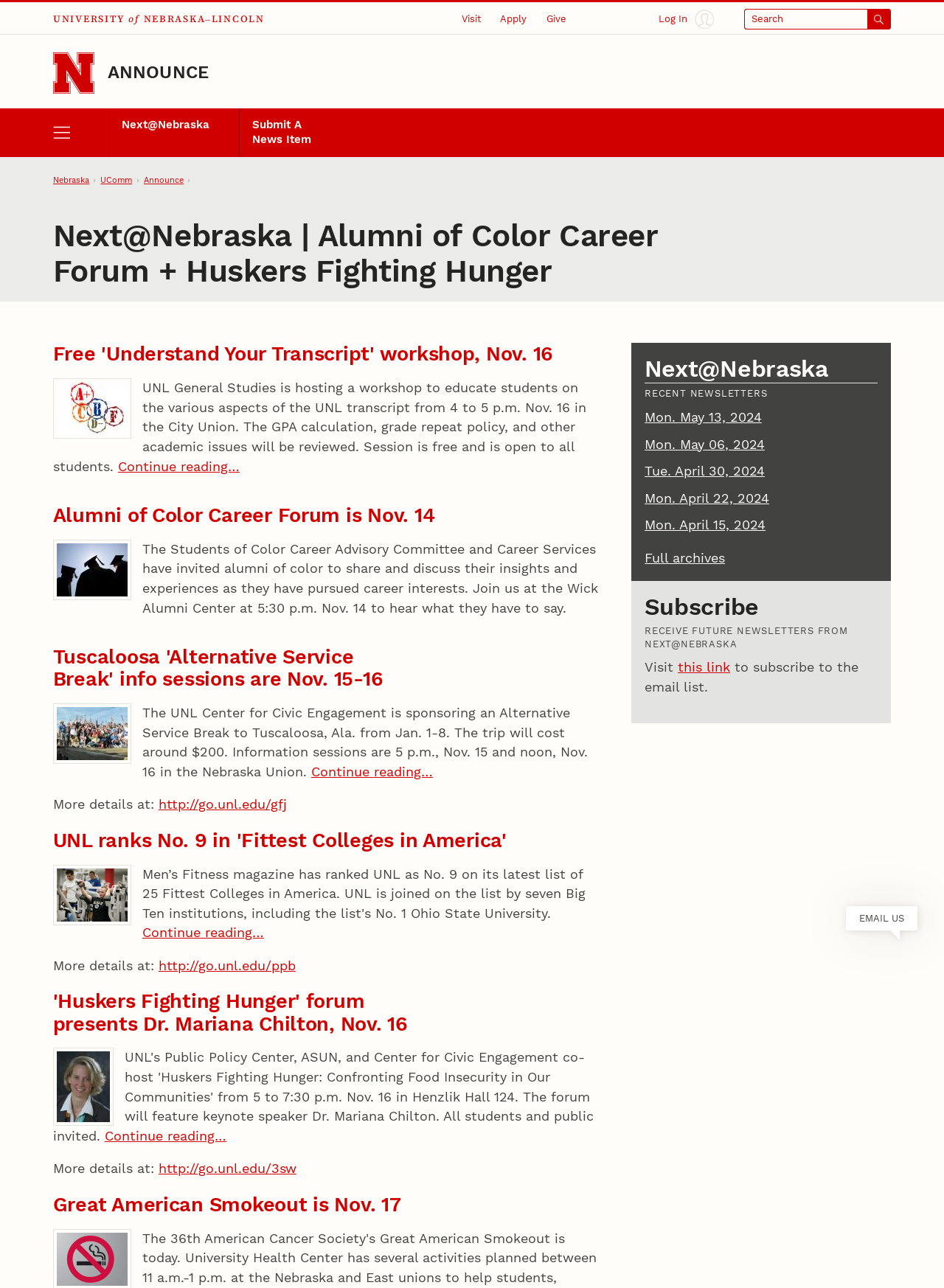Please use the details from the image to answer the following question comprehensively:
What is the date of the Alumni of Color Career Forum?

I found the answer by reading the article with the heading 'Alumni of Color Career Forum is Nov. 14', which describes the date of the forum.